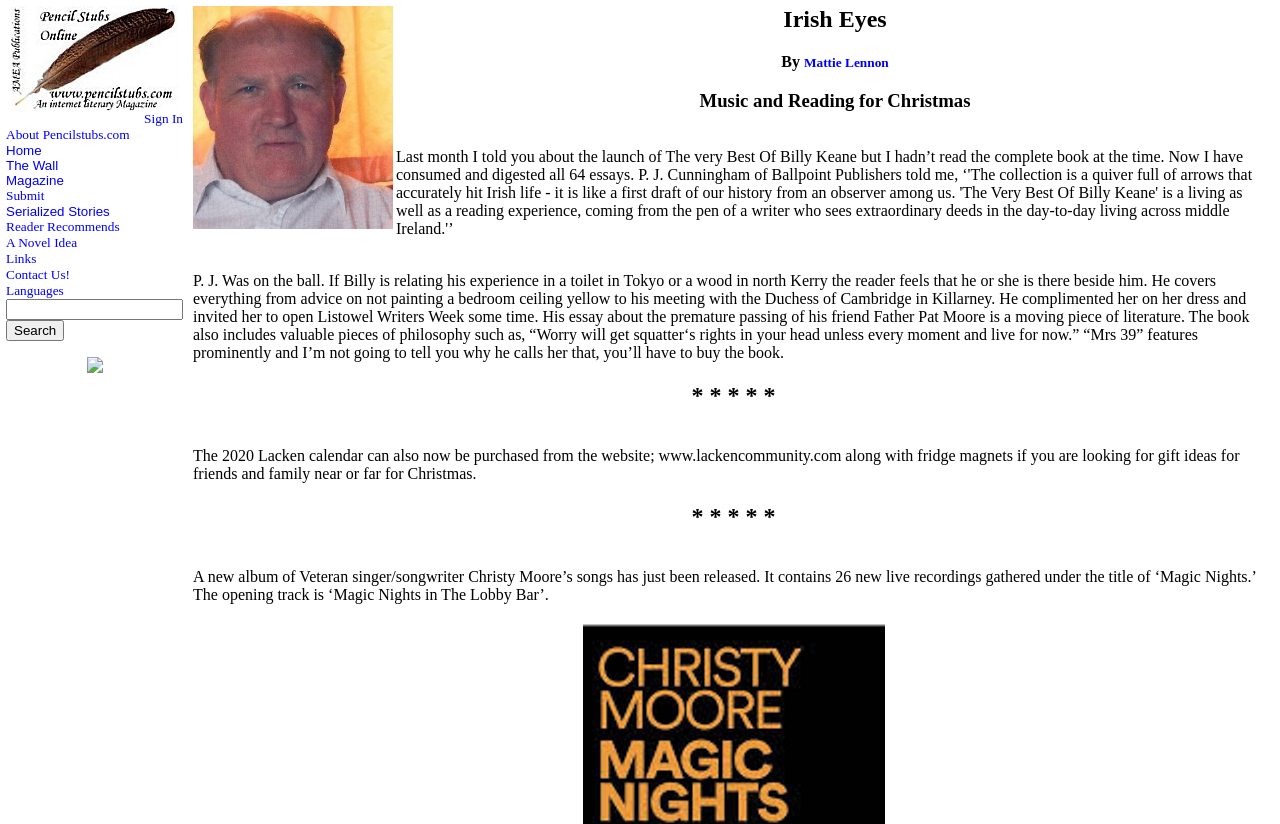What is the name of the website?
Please interpret the details in the image and answer the question thoroughly.

I inferred this answer by looking at the links in the top navigation bar, which includes 'About Pencilstubs.com' and 'Home', suggesting that Pencilstubs.com is the name of the website.